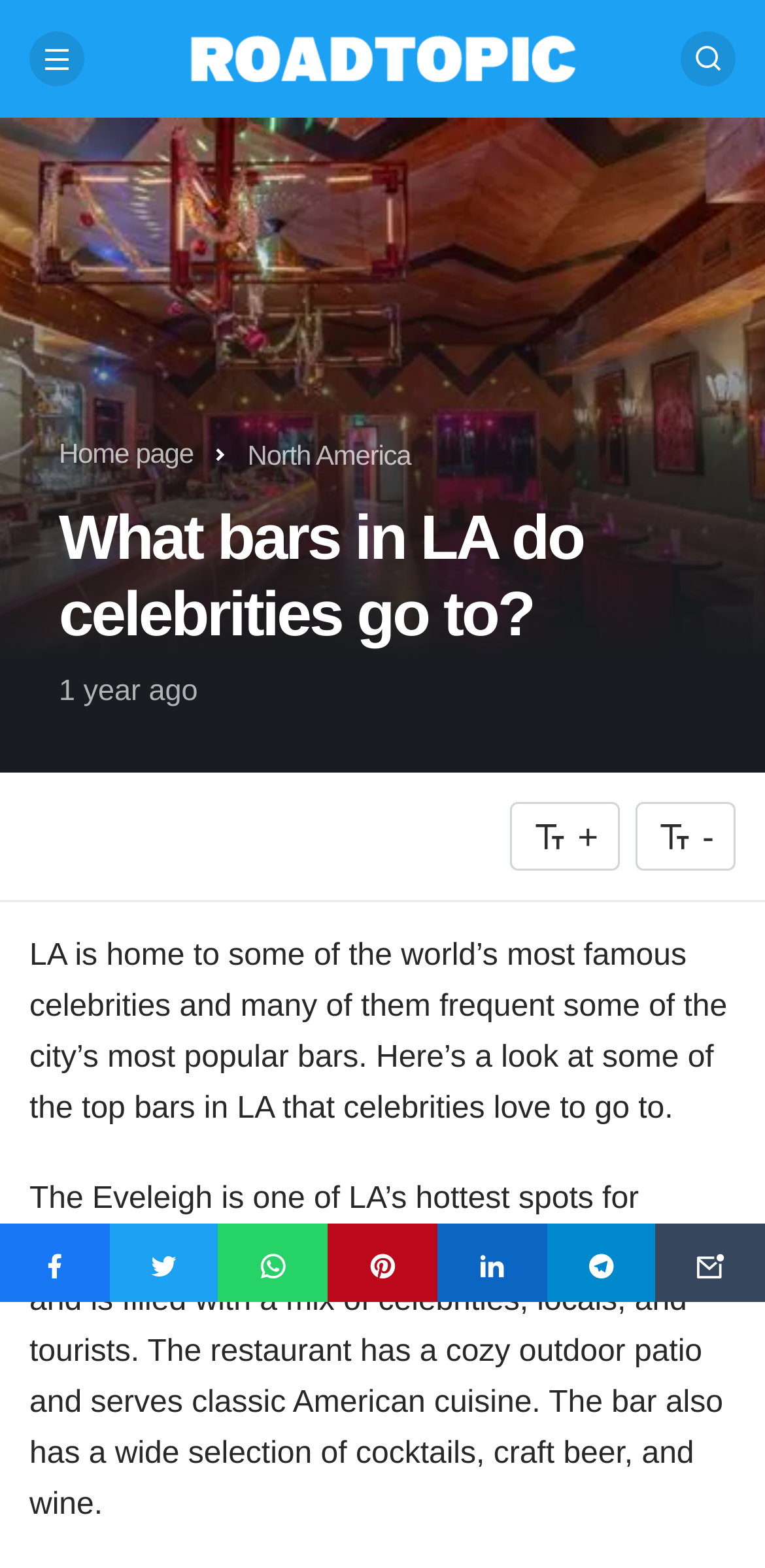Identify the bounding box coordinates for the region to click in order to carry out this instruction: "Decrease font size". Provide the coordinates using four float numbers between 0 and 1, formatted as [left, top, right, bottom].

[0.831, 0.512, 0.962, 0.556]